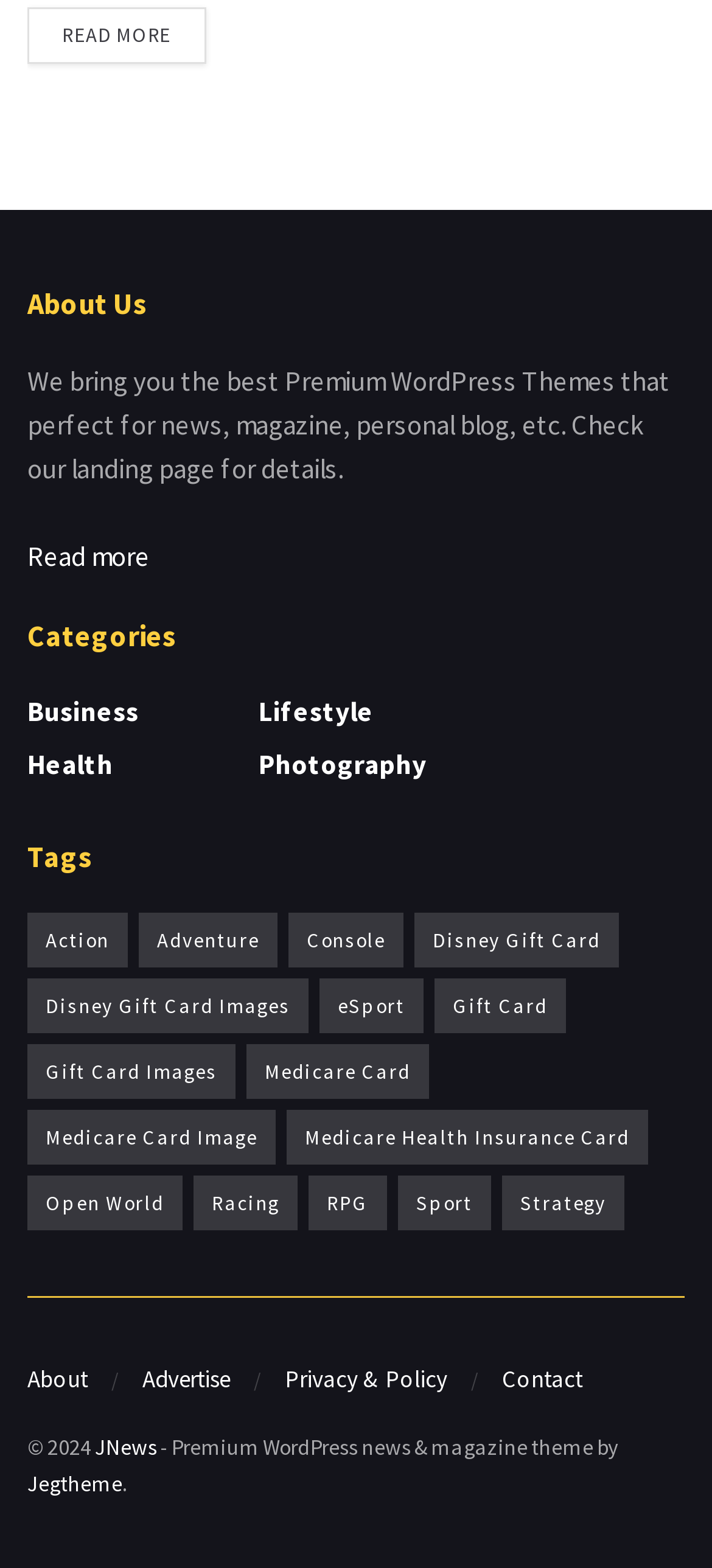From the screenshot, find the bounding box of the UI element matching this description: "Medicare Health Insurance Card". Supply the bounding box coordinates in the form [left, top, right, bottom], each a float between 0 and 1.

[0.403, 0.708, 0.91, 0.743]